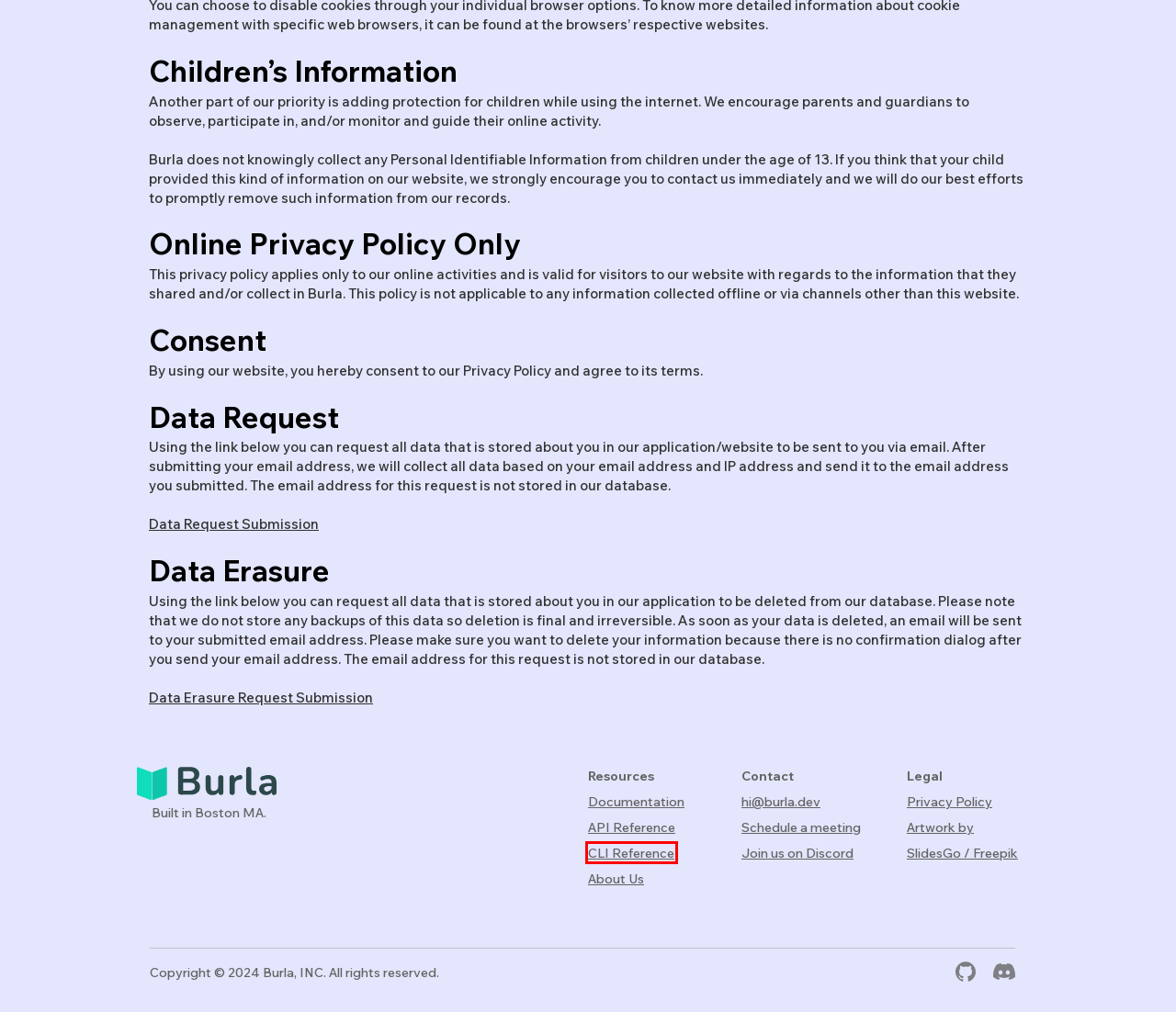You have a screenshot of a webpage with a red rectangle bounding box around an element. Identify the best matching webpage description for the new page that appears after clicking the element in the bounding box. The descriptions are:
A. Burla · GitHub
B. CLI-Reference | Burla
C. About | Burla
D. API-Reference | Burla
E. Overview | Burla
F. Freepik | Create great designs, faster
G. Burla | Jake Zuliani | Cal.com
H. Burla | The simplest way to scale python.

B